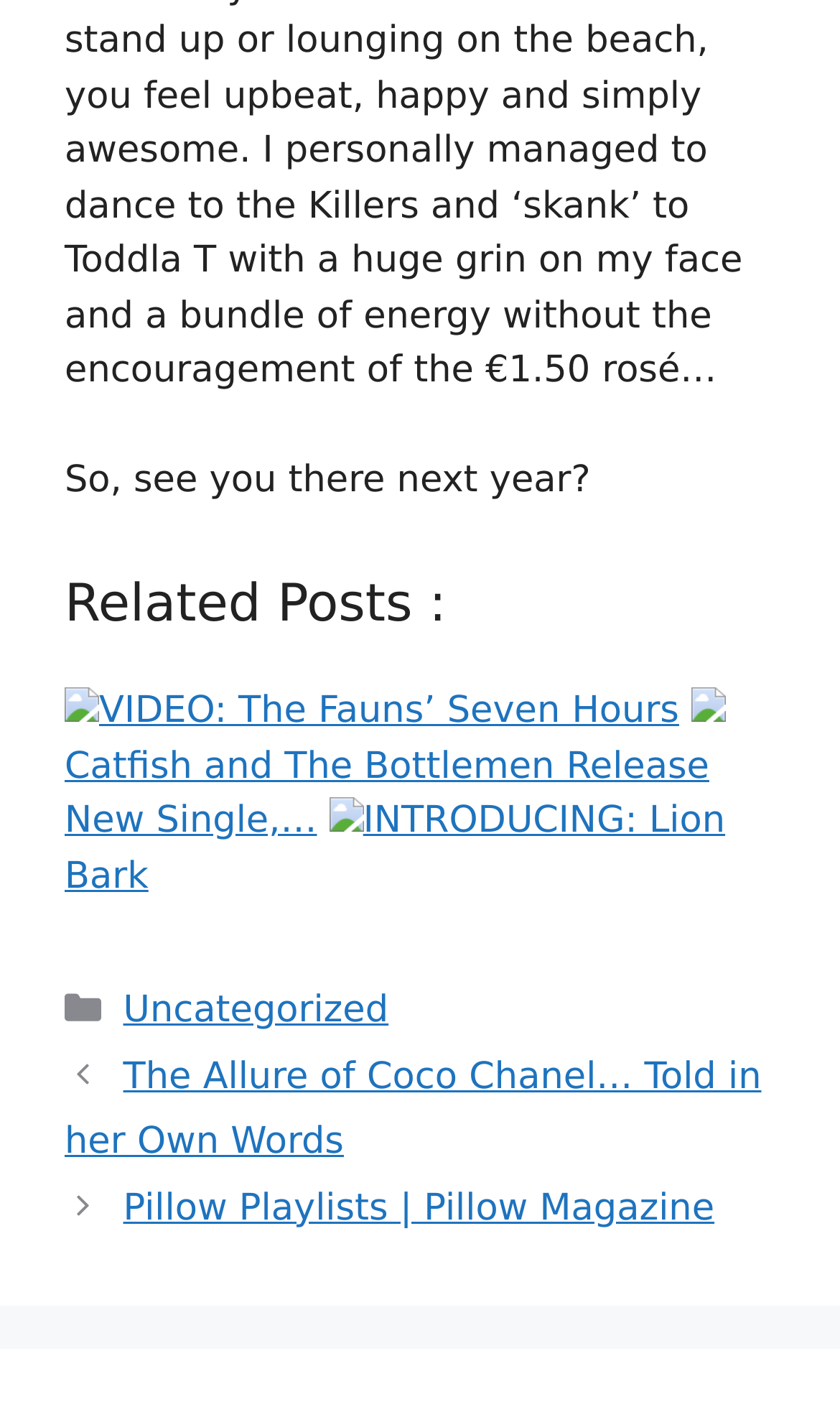Provide the bounding box coordinates for the area that should be clicked to complete the instruction: "Go to the 'Uncategorized' category".

[0.147, 0.703, 0.462, 0.734]